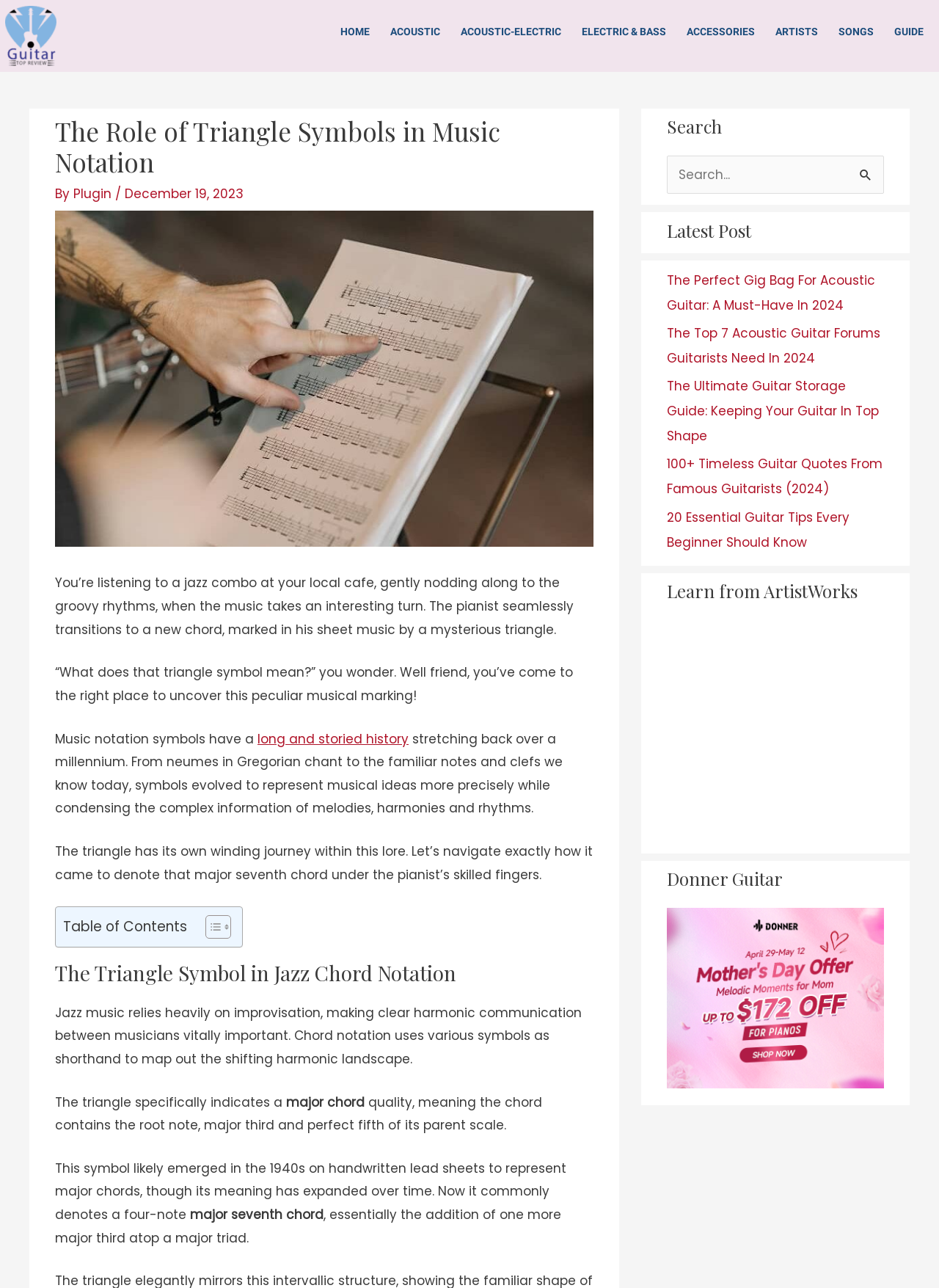Given the description: "parent_node: Search for: value="Search"", determine the bounding box coordinates of the UI element. The coordinates should be formatted as four float numbers between 0 and 1, [left, top, right, bottom].

[0.906, 0.121, 0.941, 0.145]